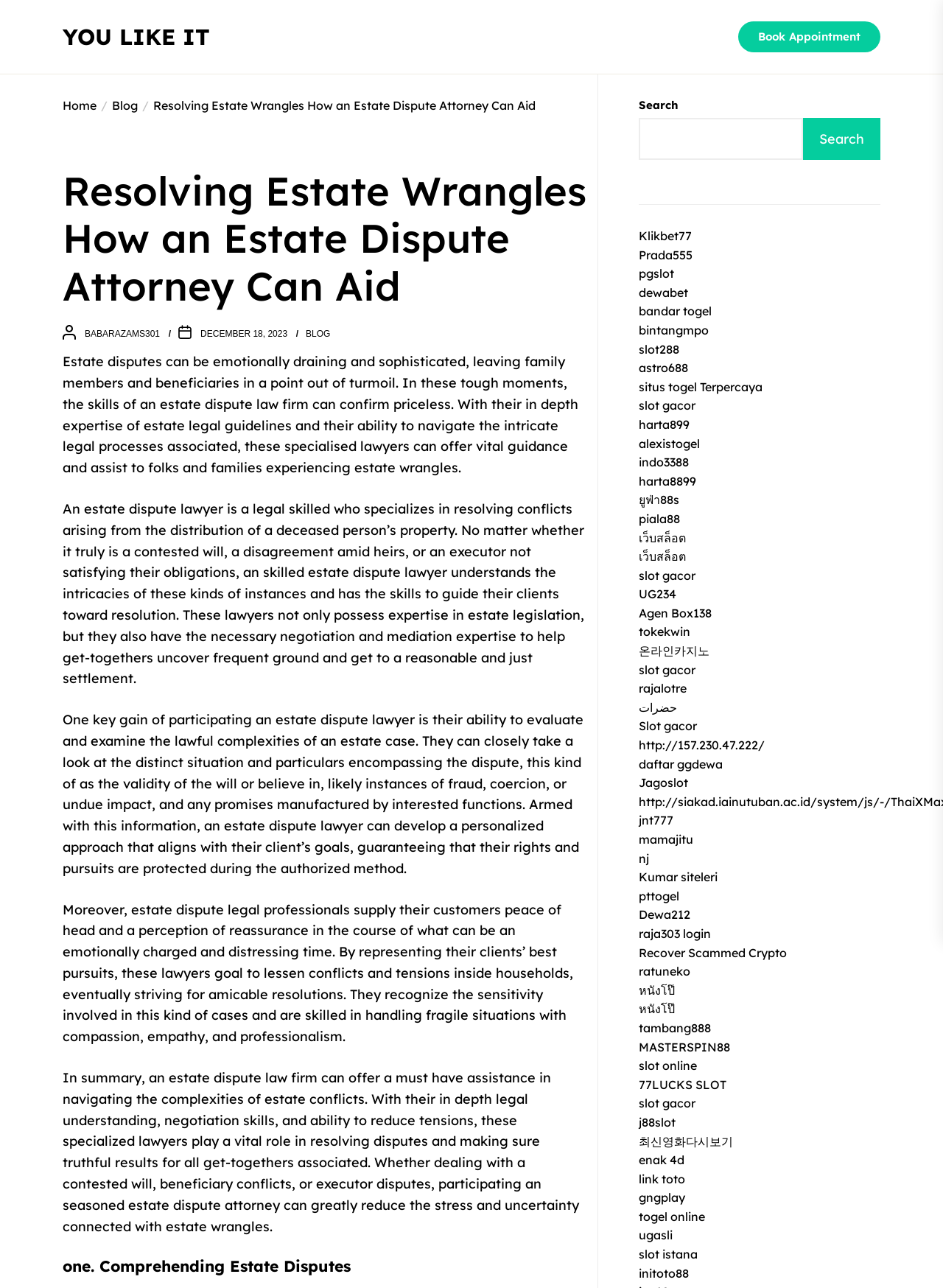Identify the bounding box coordinates for the region to click in order to carry out this instruction: "Click on the 'Book Appointment' link". Provide the coordinates using four float numbers between 0 and 1, formatted as [left, top, right, bottom].

[0.783, 0.017, 0.934, 0.041]